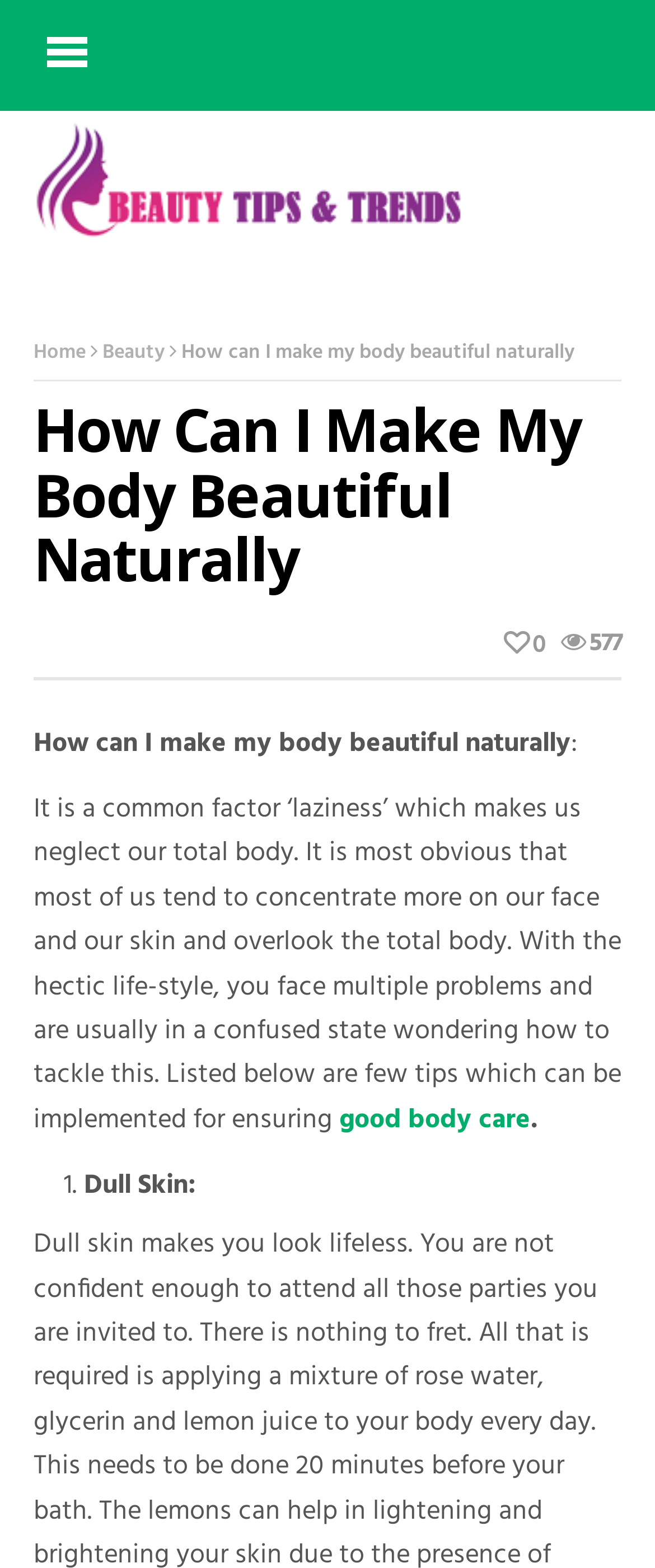What is the main topic of this webpage?
Please craft a detailed and exhaustive response to the question.

Based on the webpage's title and content, it is clear that the main topic is about how to make one's body beautiful naturally, providing tips and advice on body care.